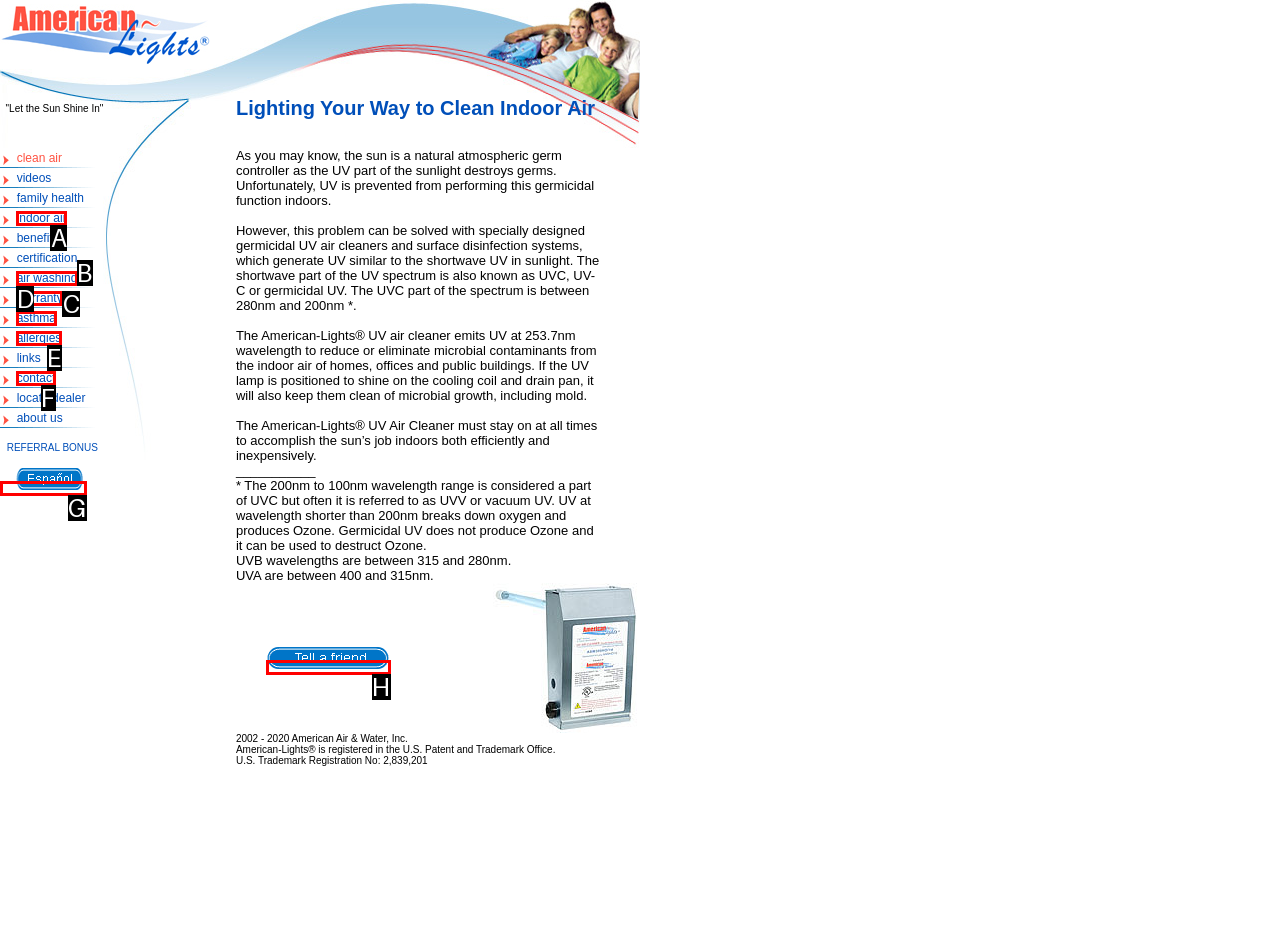Choose the HTML element that aligns with the description: air washing. Indicate your choice by stating the letter.

B